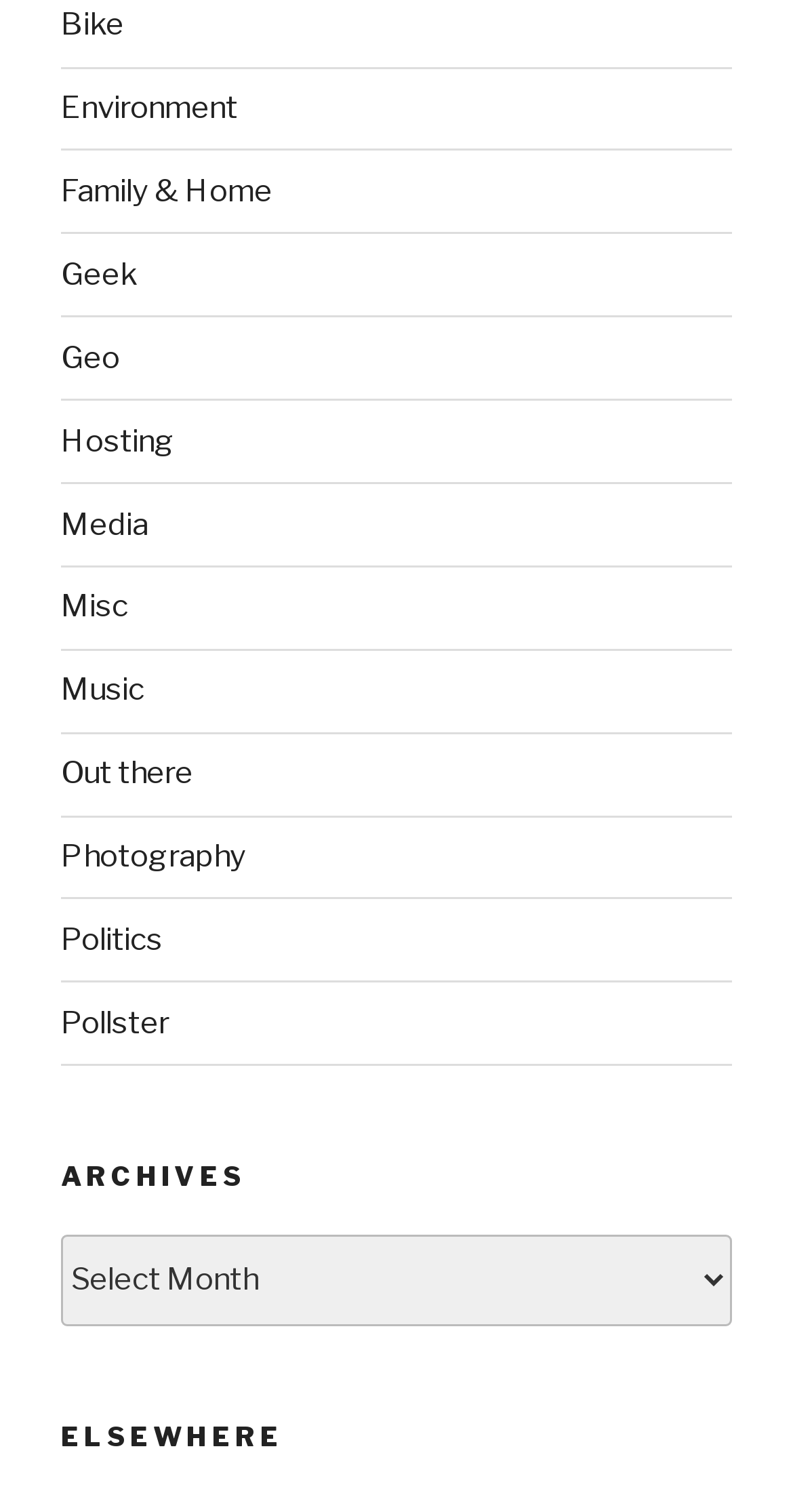Find the bounding box coordinates of the clickable region needed to perform the following instruction: "click on Bike". The coordinates should be provided as four float numbers between 0 and 1, i.e., [left, top, right, bottom].

[0.077, 0.004, 0.156, 0.028]